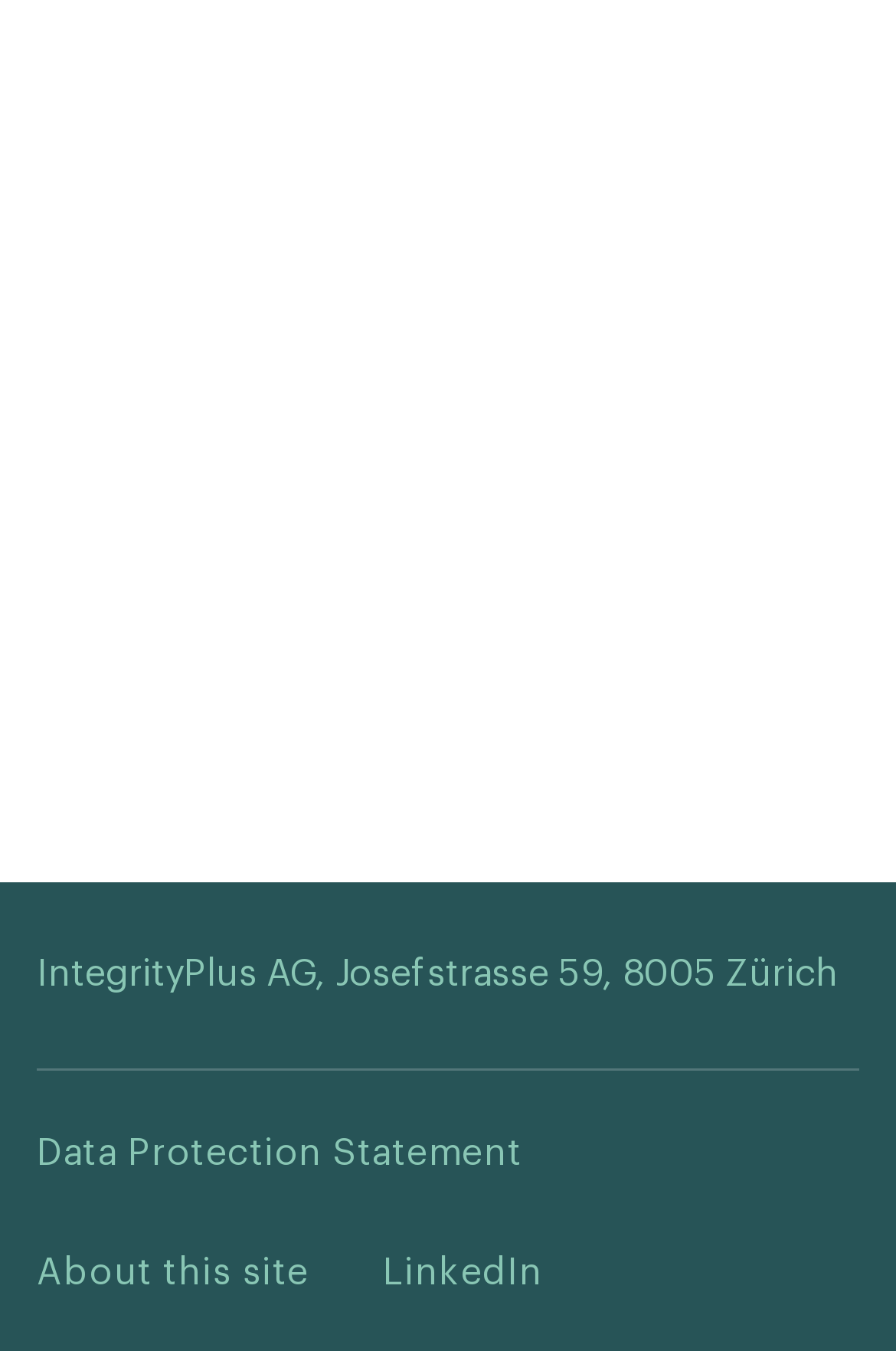What is the phone number of the expert?
Look at the webpage screenshot and answer the question with a detailed explanation.

The phone number of the expert can be found in the top section of the webpage, where it is written as a link.